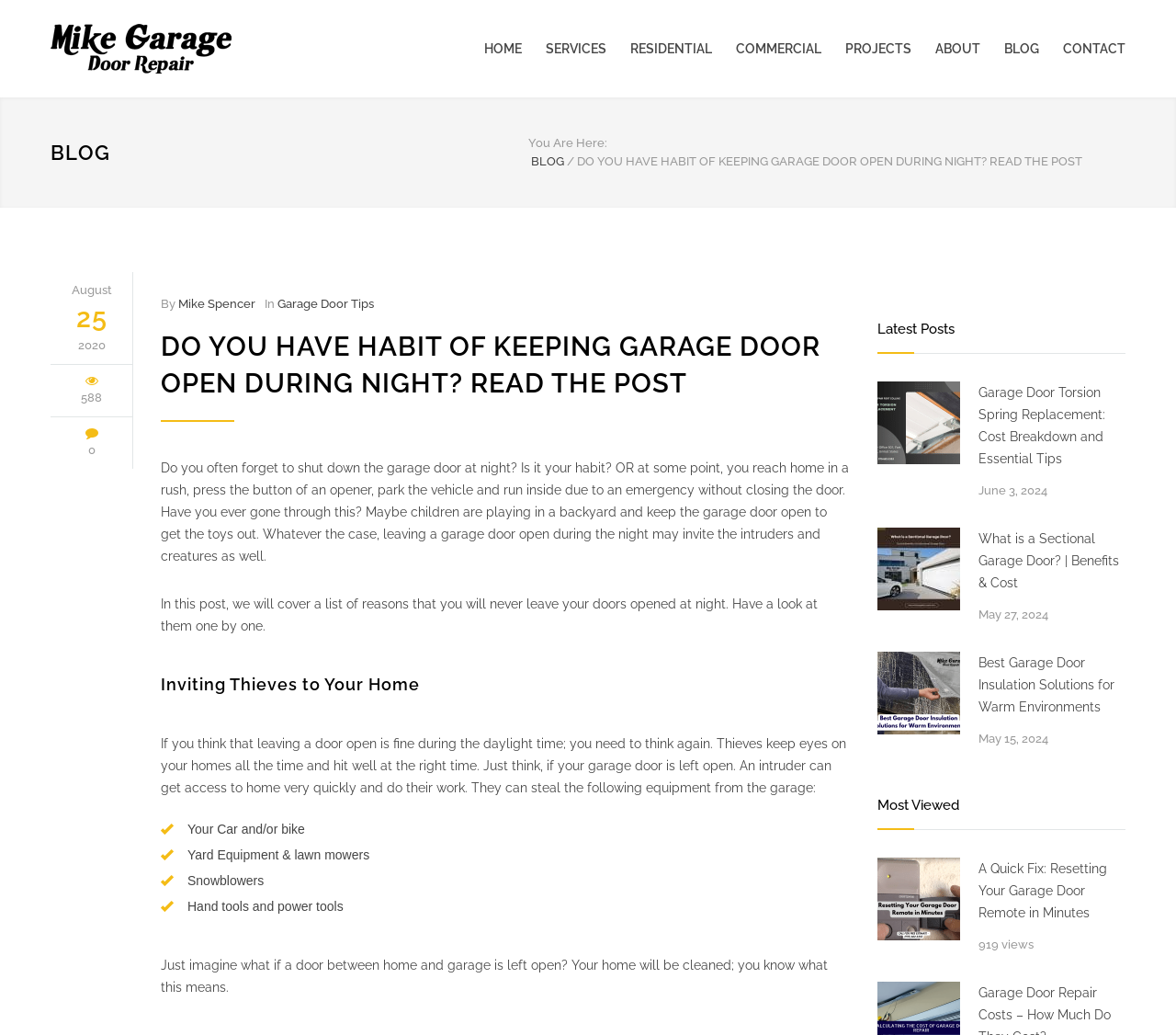Find the bounding box coordinates of the area to click in order to follow the instruction: "Check the most viewed post 'A Quick Fix: Resetting Your Garage Door Remote in Minutes'".

[0.746, 0.829, 0.816, 0.909]